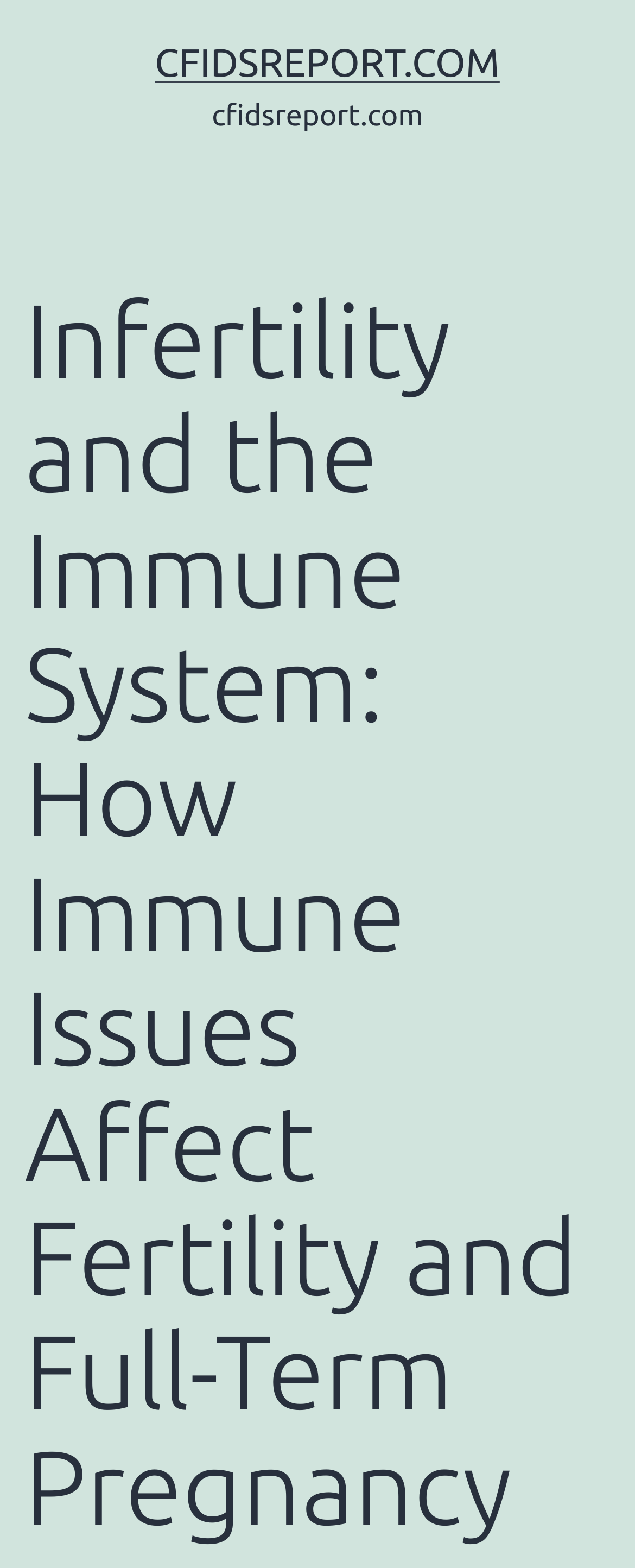Identify the bounding box coordinates for the UI element described as: "cfidsreport.com". The coordinates should be provided as four floats between 0 and 1: [left, top, right, bottom].

[0.244, 0.025, 0.787, 0.053]